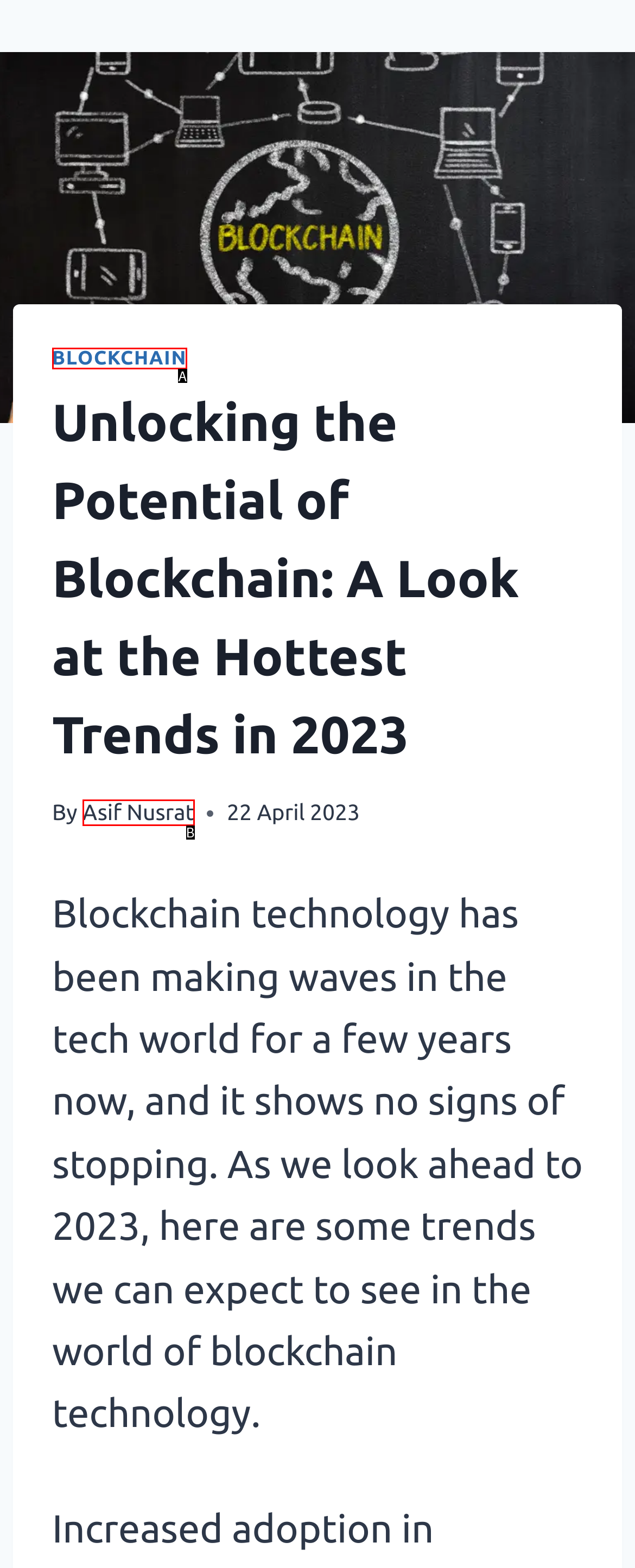Using the element description: Asif Nusrat, select the HTML element that matches best. Answer with the letter of your choice.

B